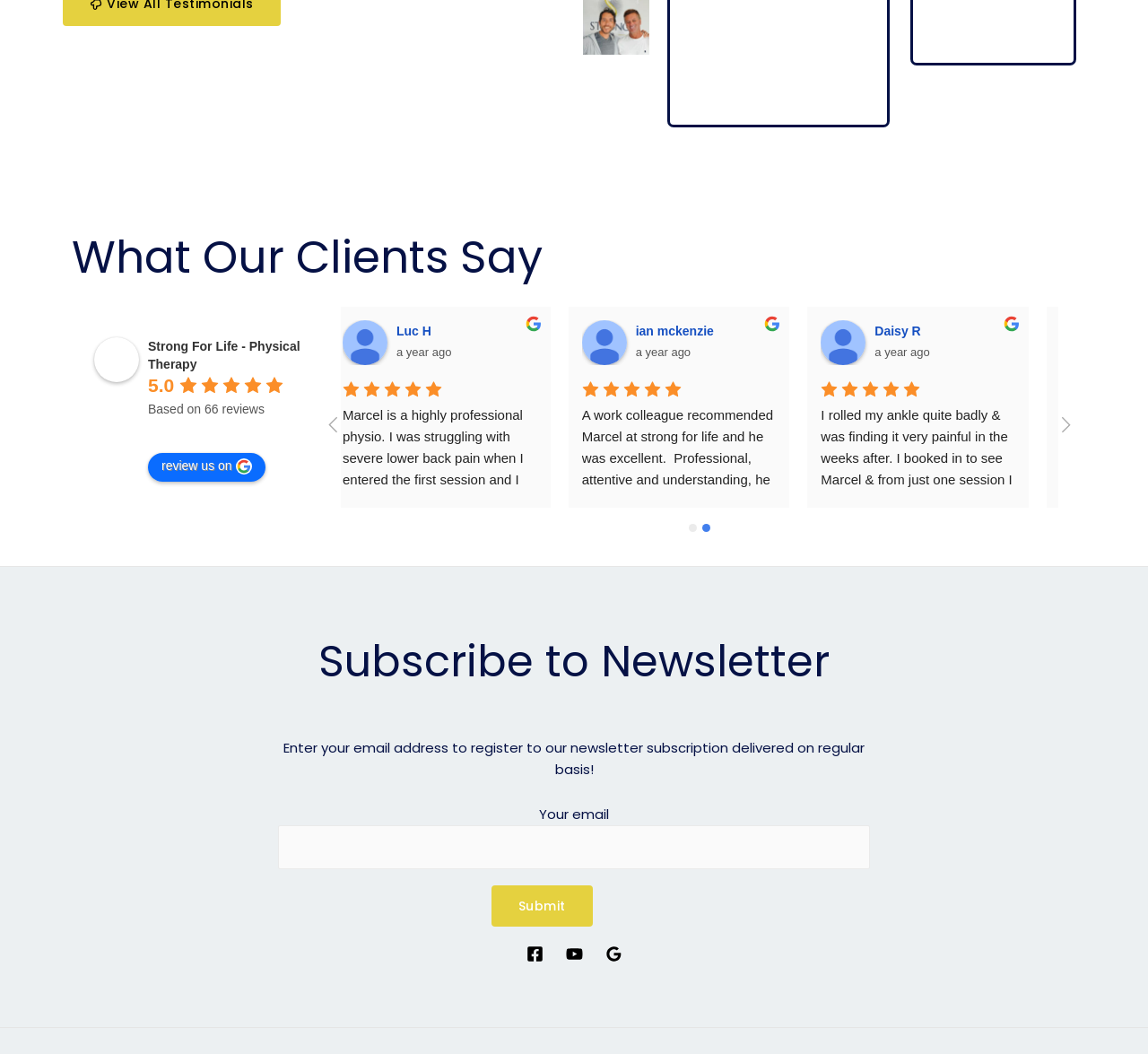Determine the bounding box coordinates of the region I should click to achieve the following instruction: "Find a distributor". Ensure the bounding box coordinates are four float numbers between 0 and 1, i.e., [left, top, right, bottom].

None